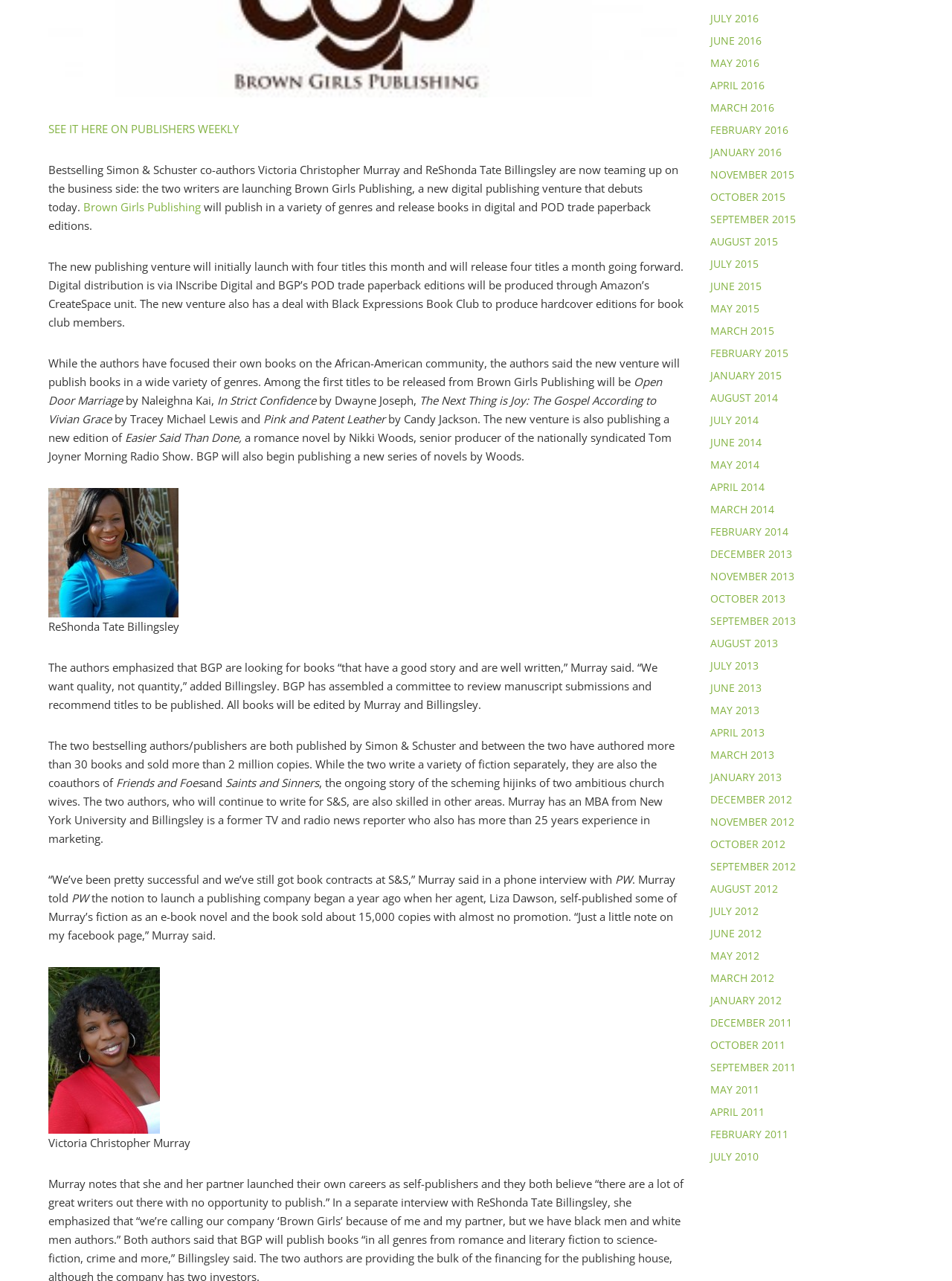Using the description "Find a treatment", locate and provide the bounding box of the UI element.

None